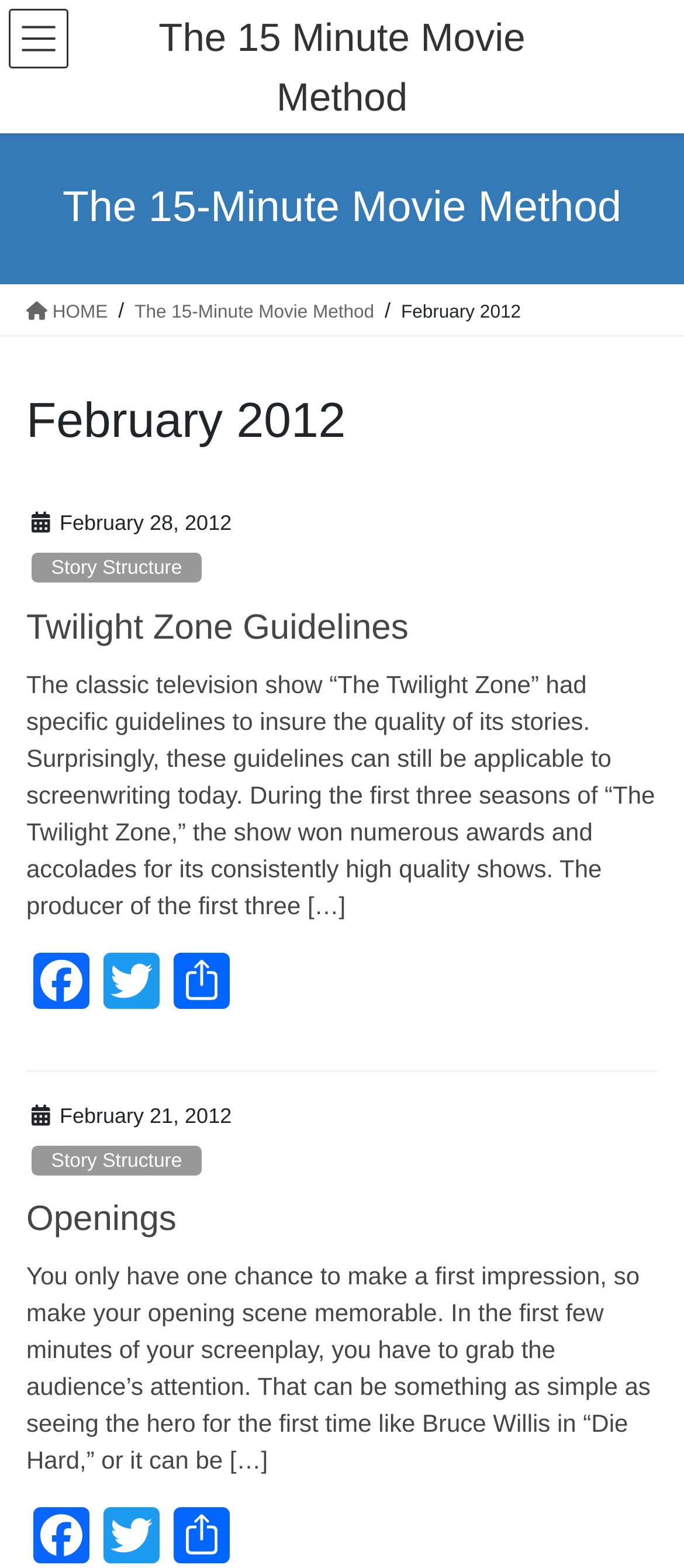How many social media links are there?
Please answer the question with a detailed response using the information from the screenshot.

I counted the number of social media links by looking at the link elements with the text 'Facebook', 'Twitter', and 'Share'.